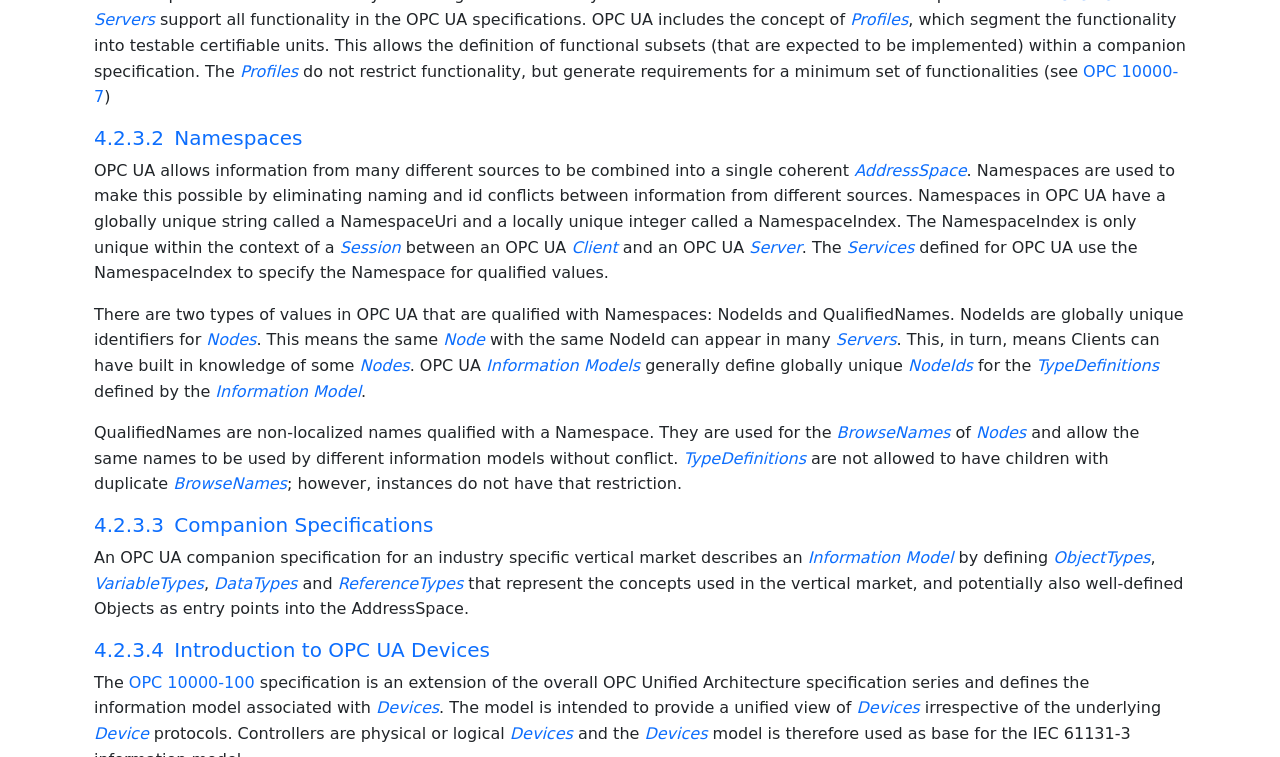Please identify the bounding box coordinates of the region to click in order to complete the given instruction: "Become a guest writer". The coordinates should be four float numbers between 0 and 1, i.e., [left, top, right, bottom].

None